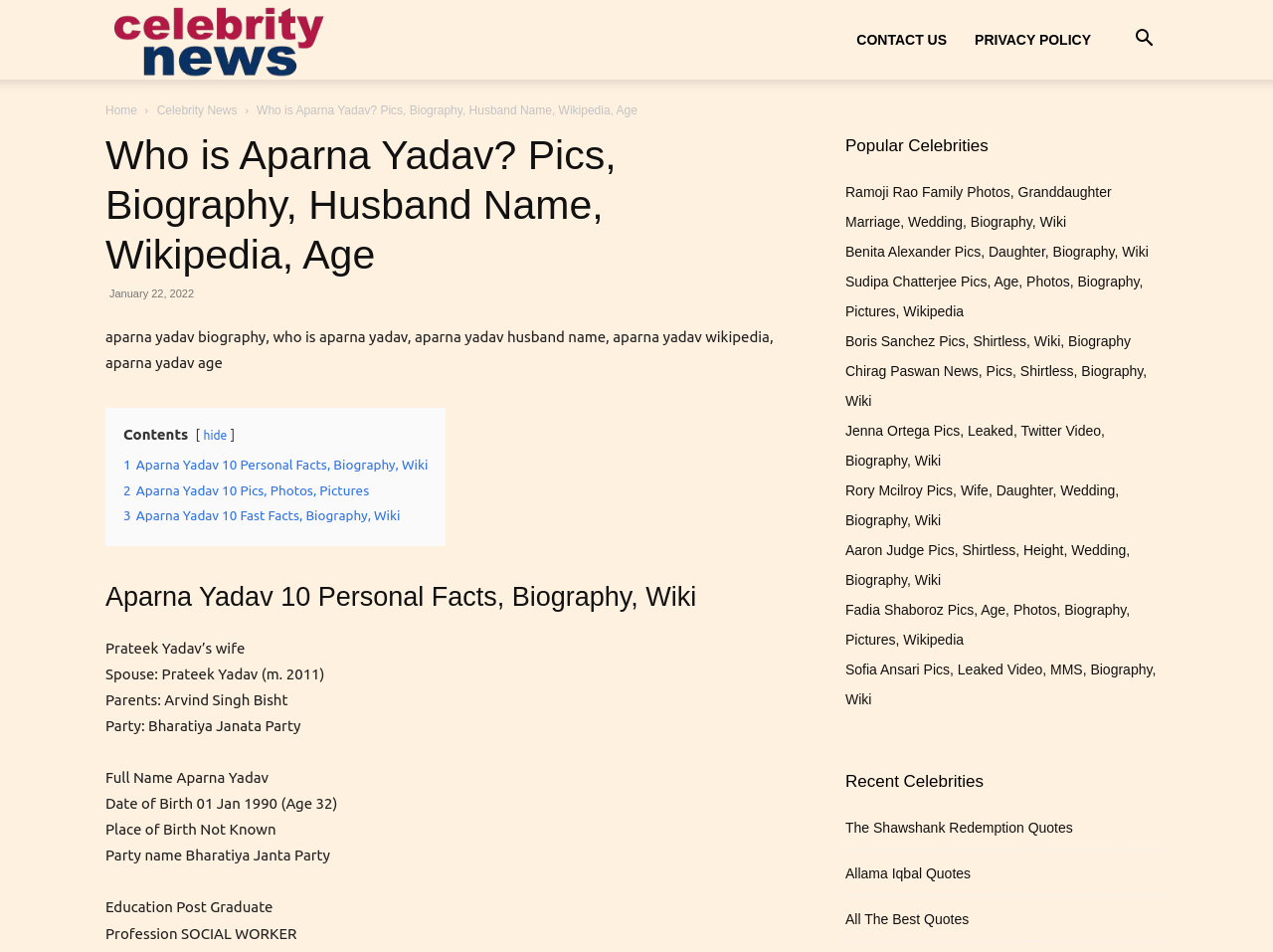Answer this question in one word or a short phrase: What is the name of Aparna Yadav's father?

Arvind Singh Bisht